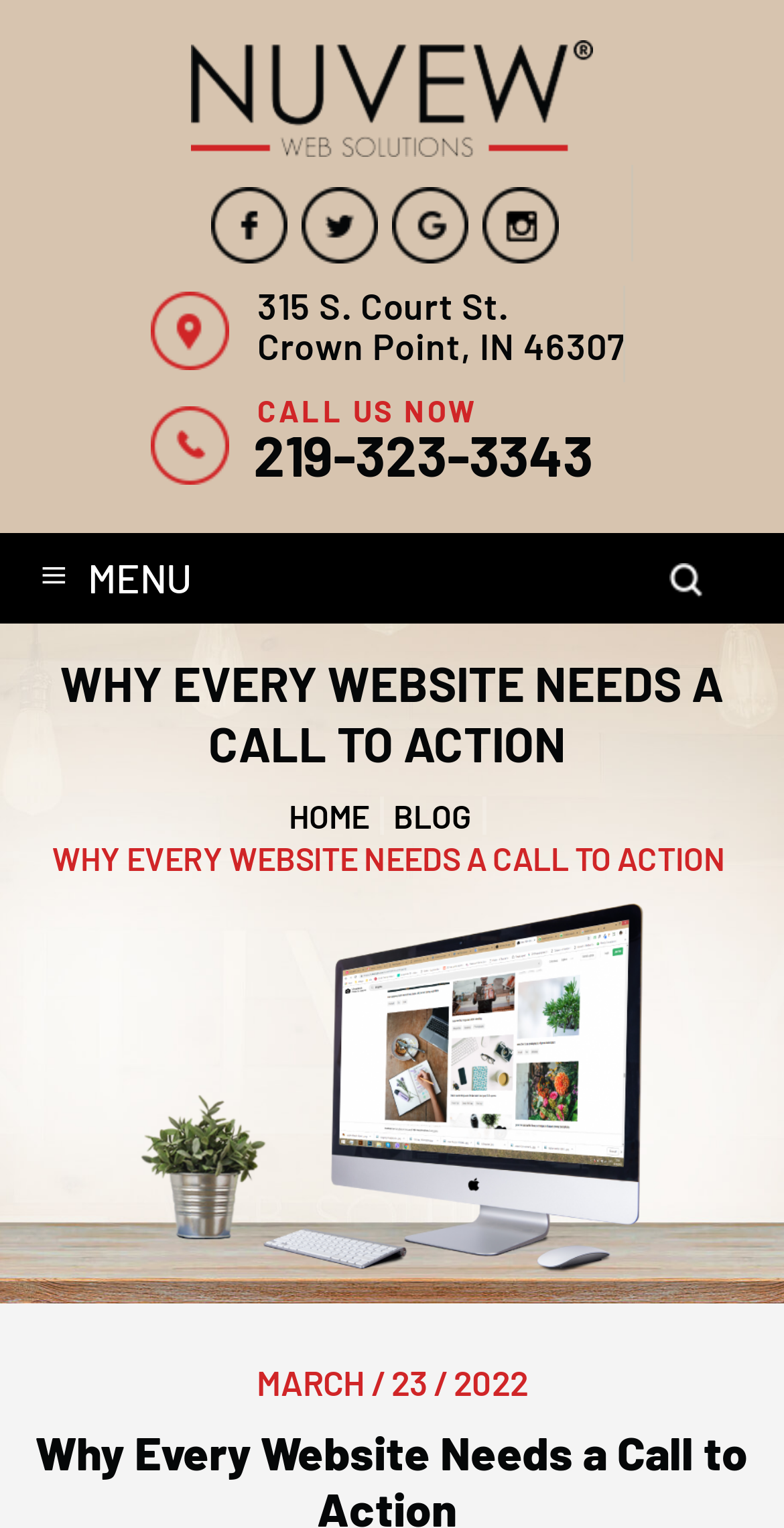What is the address of NUVEW?
Using the image as a reference, give a one-word or short phrase answer.

315 S. Court St. Crown Point, IN 46307